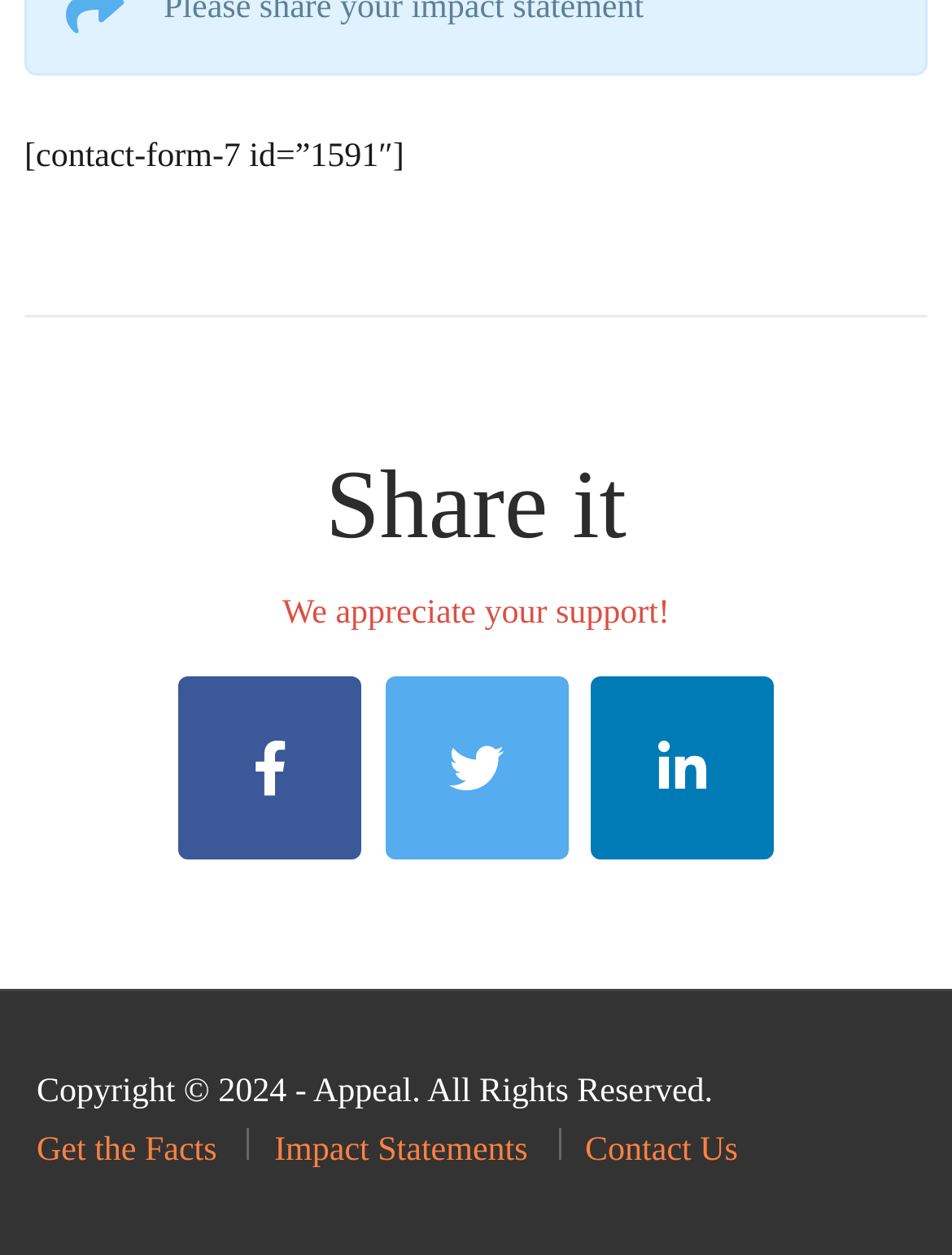What is the last link in the footer section?
Based on the screenshot, answer the question with a single word or phrase.

Contact Us